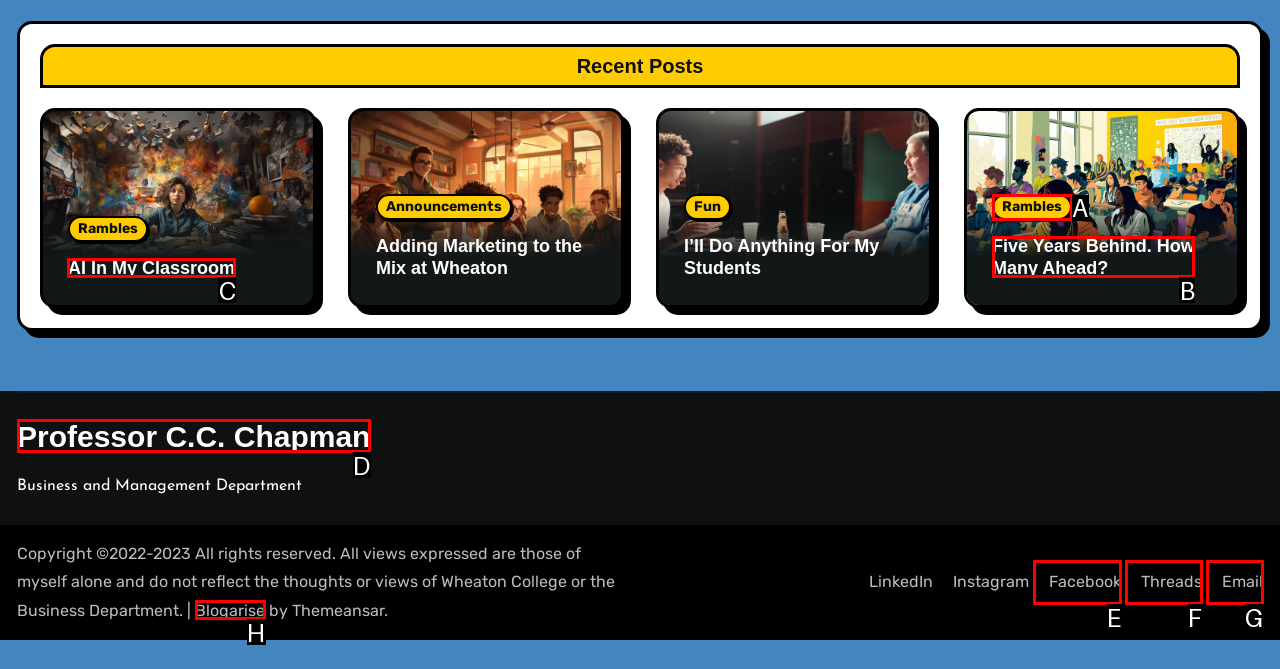Choose the UI element you need to click to carry out the task: Read 'AI In My Classroom'.
Respond with the corresponding option's letter.

C